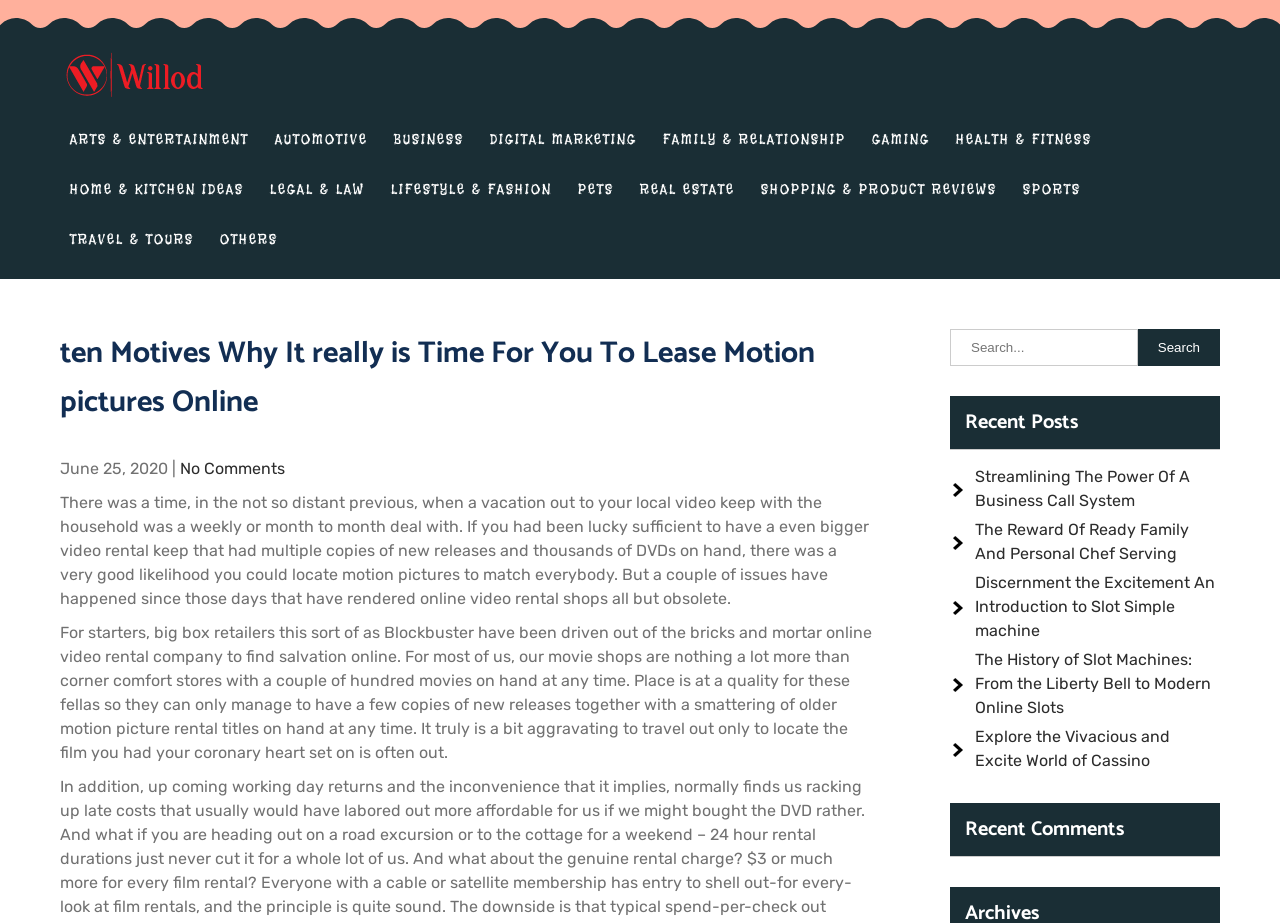Using the provided element description, identify the bounding box coordinates as (top-left x, top-left y, bottom-right x, bottom-right y). Ensure all values are between 0 and 1. Description: Pets

[0.444, 0.178, 0.488, 0.232]